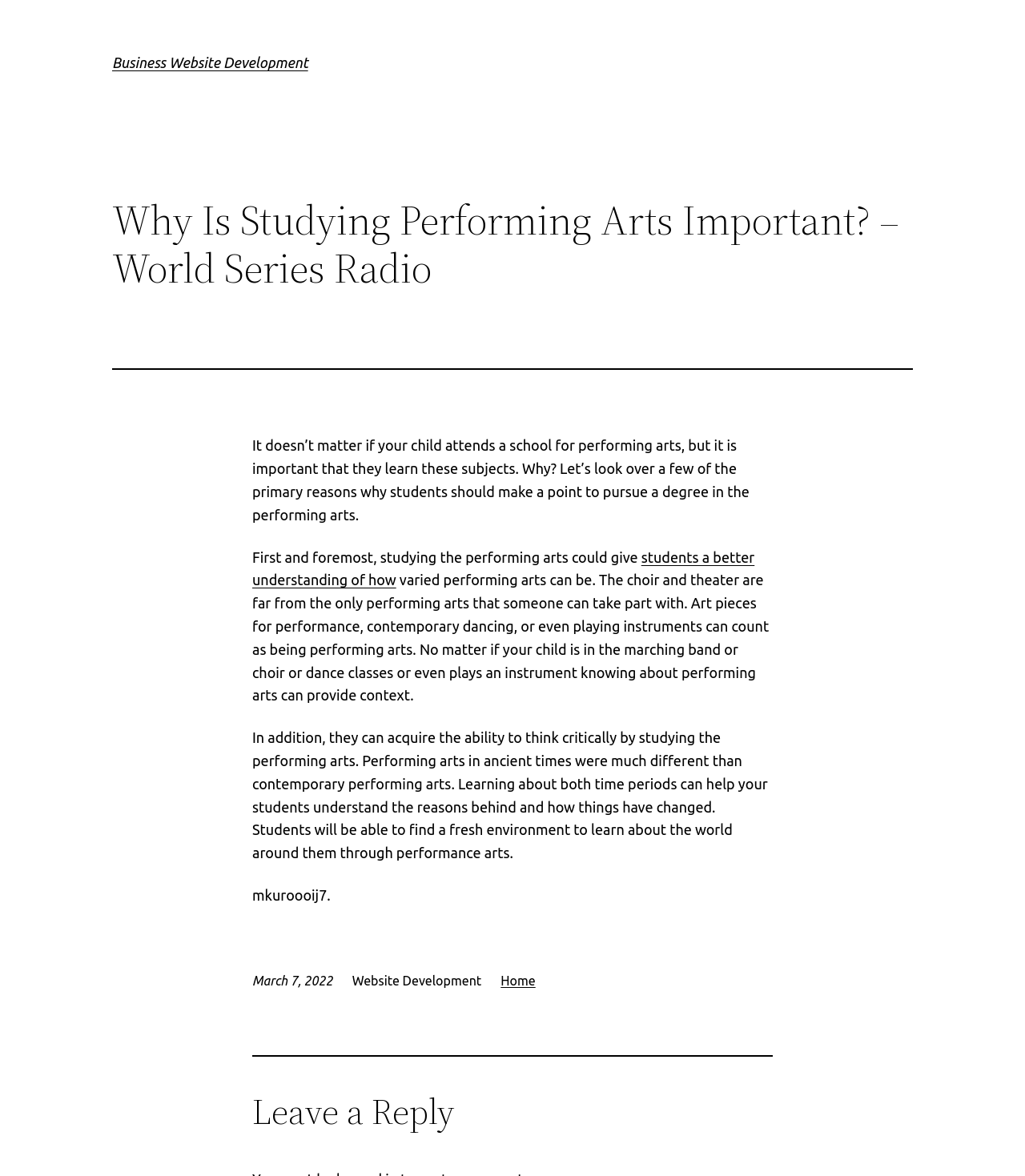Determine the primary headline of the webpage.

Business Website Development